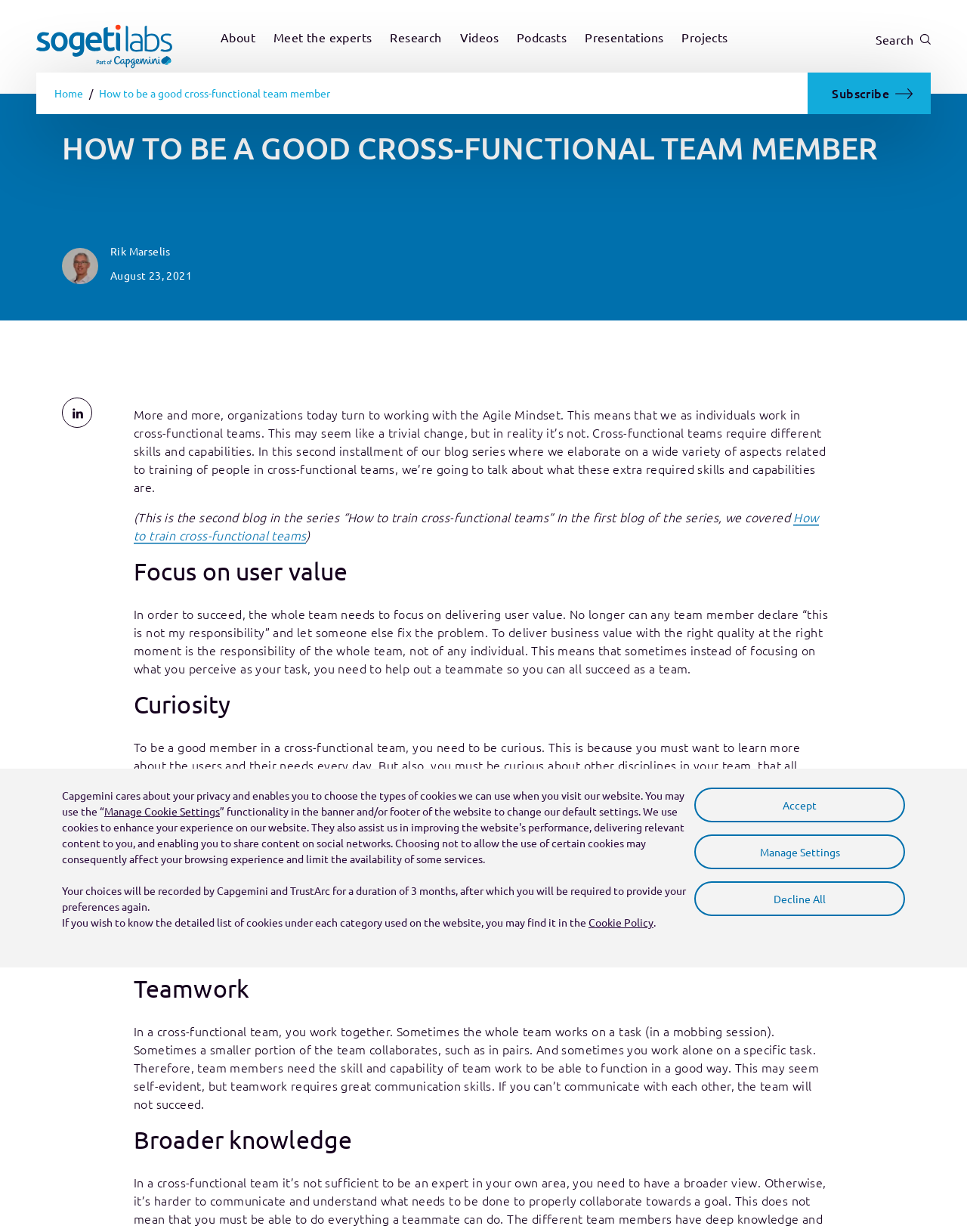Find the bounding box coordinates for the area that should be clicked to accomplish the instruction: "Visit the 'Linkedin' page".

[0.064, 0.322, 0.095, 0.347]